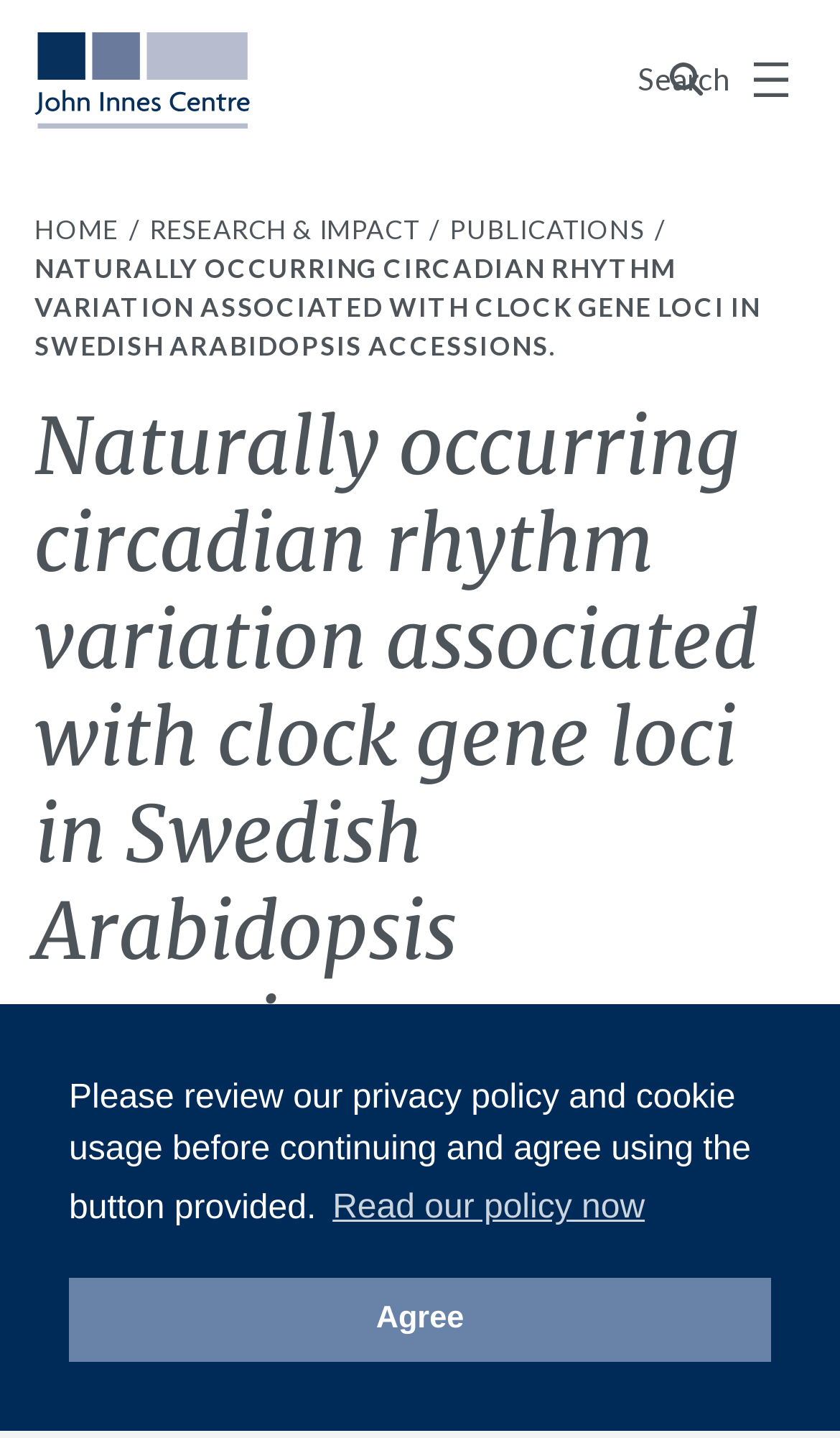What is the type of access for this publication?
Provide a thorough and detailed answer to the question.

I found the answer by looking at the bottom-right corner of the webpage, where the static text 'GOLD OPEN ACCESS' is displayed, indicating the type of access for this publication.